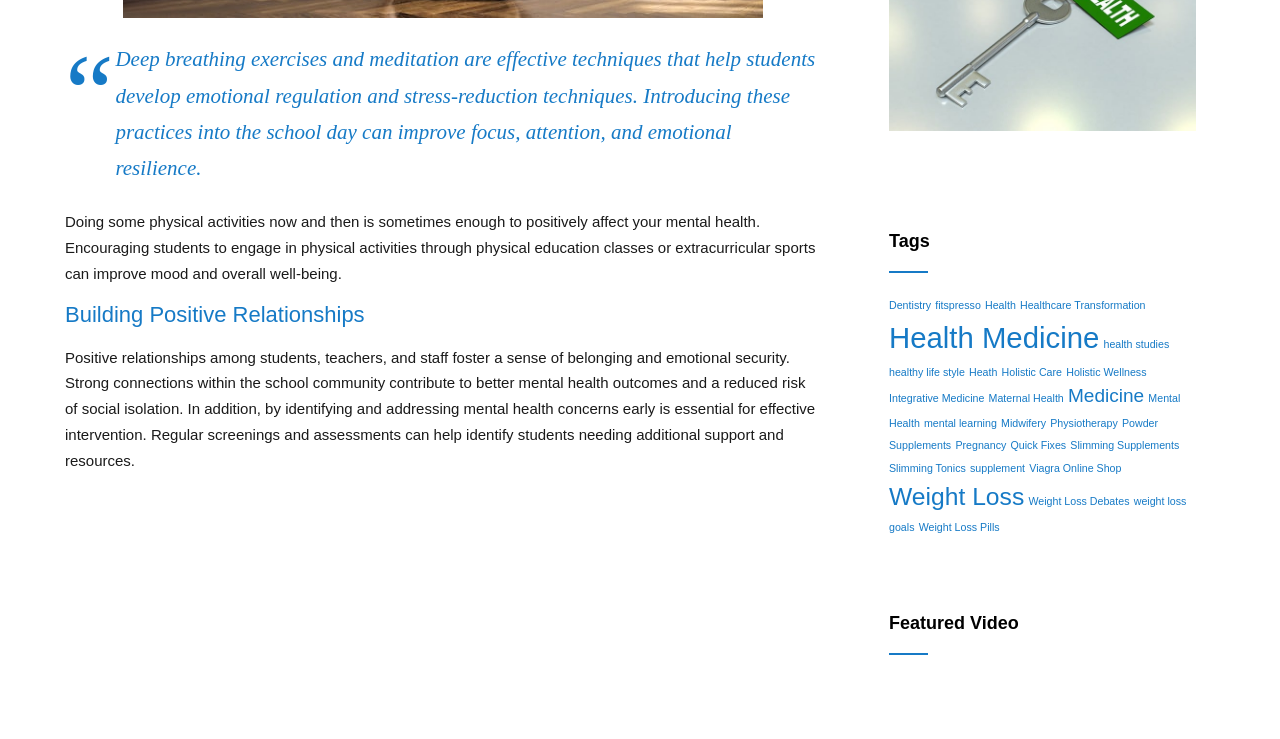What is the topic of the first blockquote?
Provide a detailed answer to the question using information from the image.

The first blockquote contains a text that talks about deep breathing exercises and meditation helping students develop emotional regulation and stress-reduction techniques, so the topic of the first blockquote is emotional regulation.